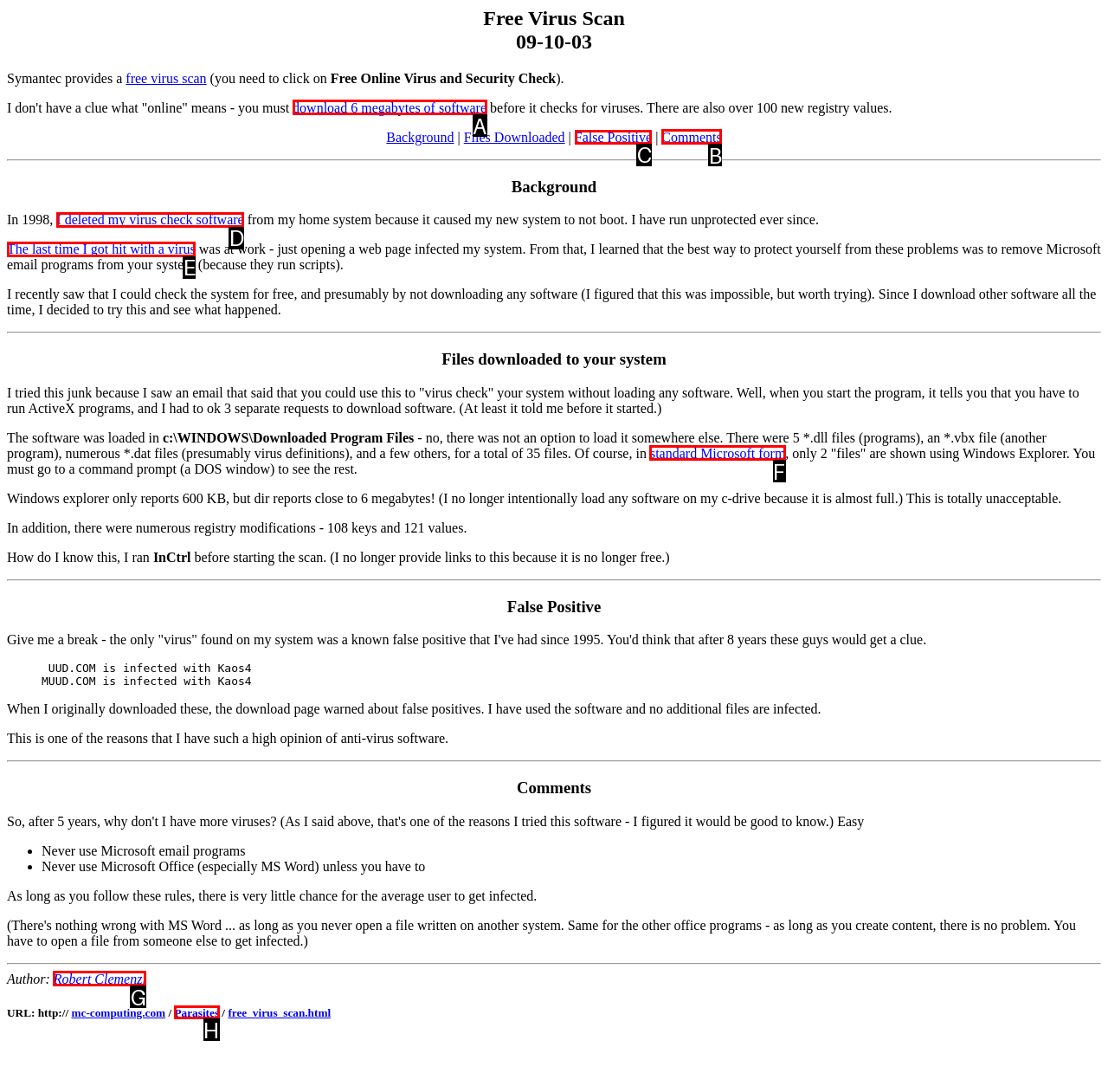Determine which element should be clicked for this task: Click on 'False Positive'
Answer with the letter of the selected option.

C